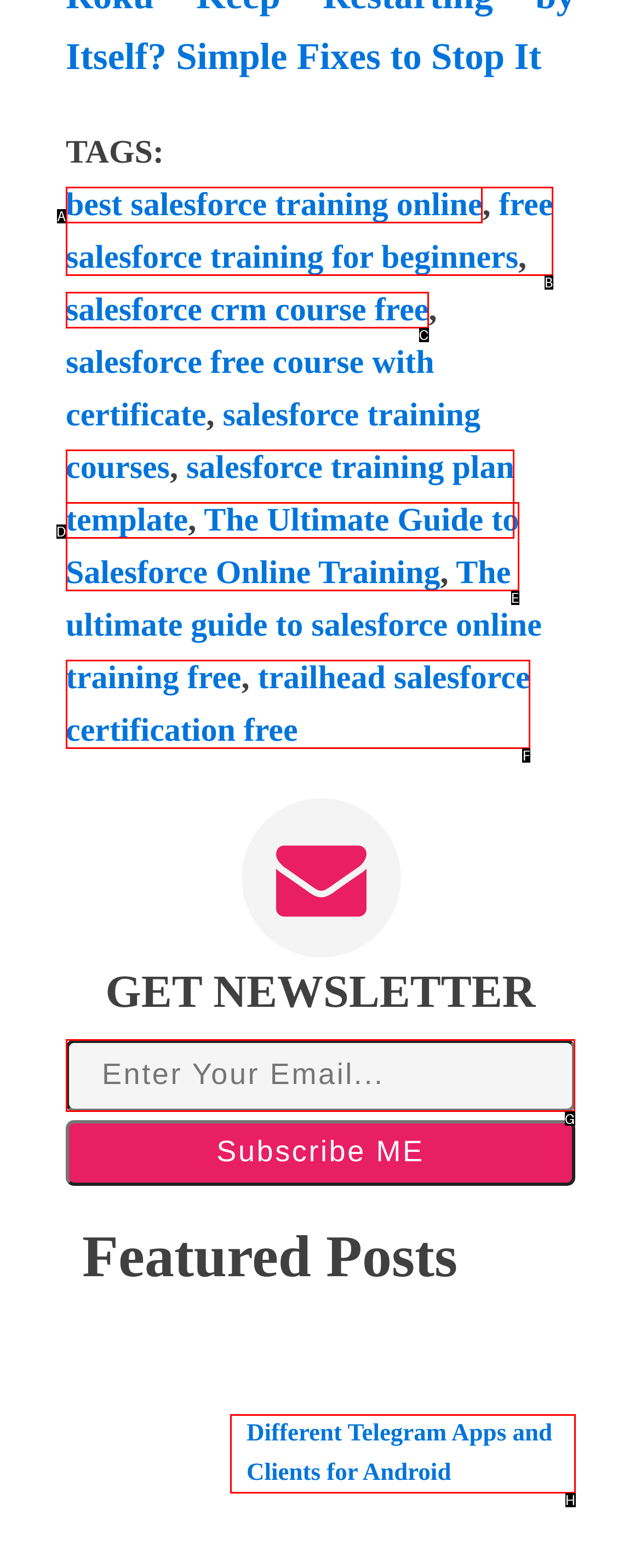Identify the correct option to click in order to accomplish the task: Enter email address in the newsletter subscription field Provide your answer with the letter of the selected choice.

G